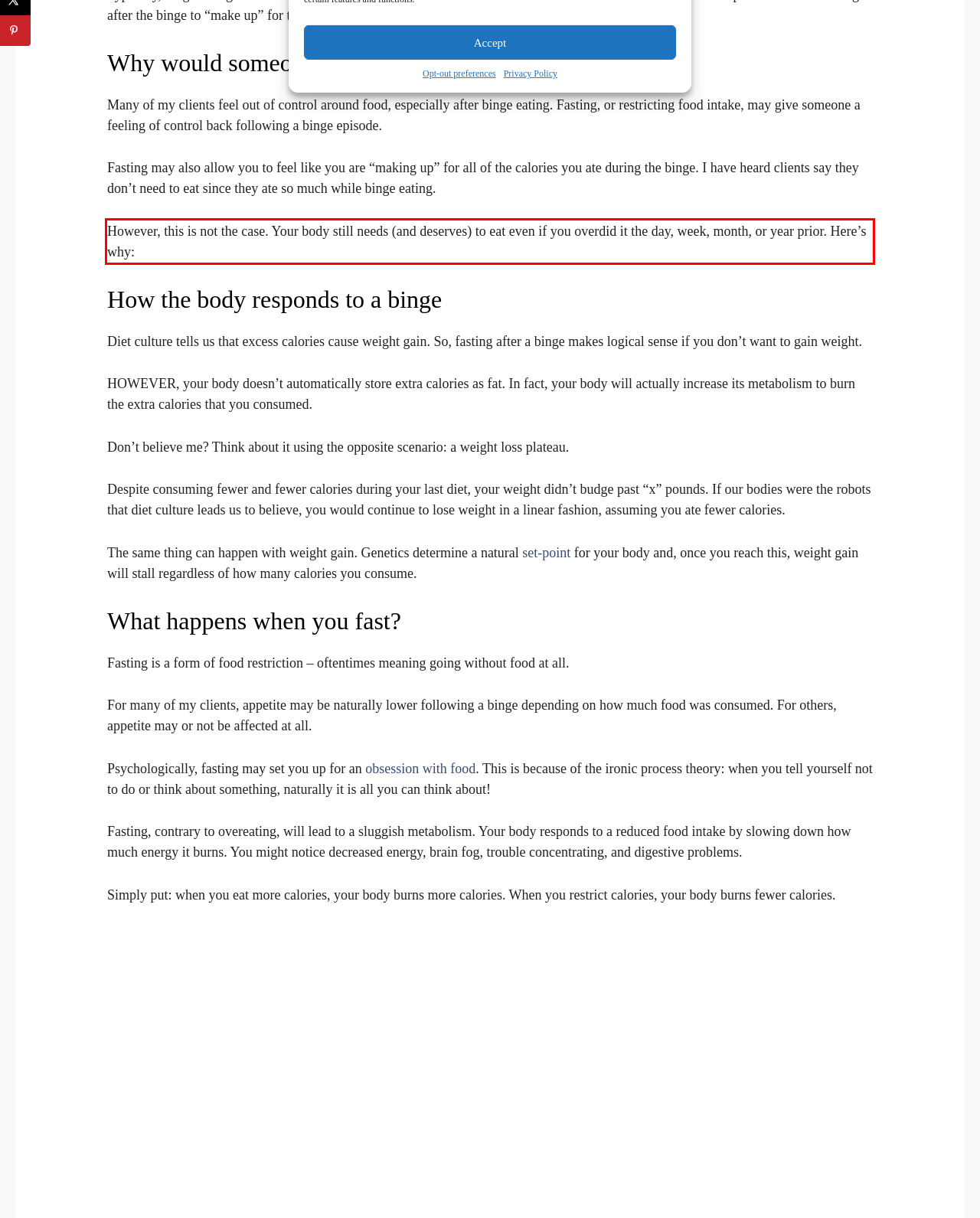Analyze the screenshot of a webpage where a red rectangle is bounding a UI element. Extract and generate the text content within this red bounding box.

However, this is not the case. Your body still needs (and deserves) to eat even if you overdid it the day, week, month, or year prior. Here’s why: